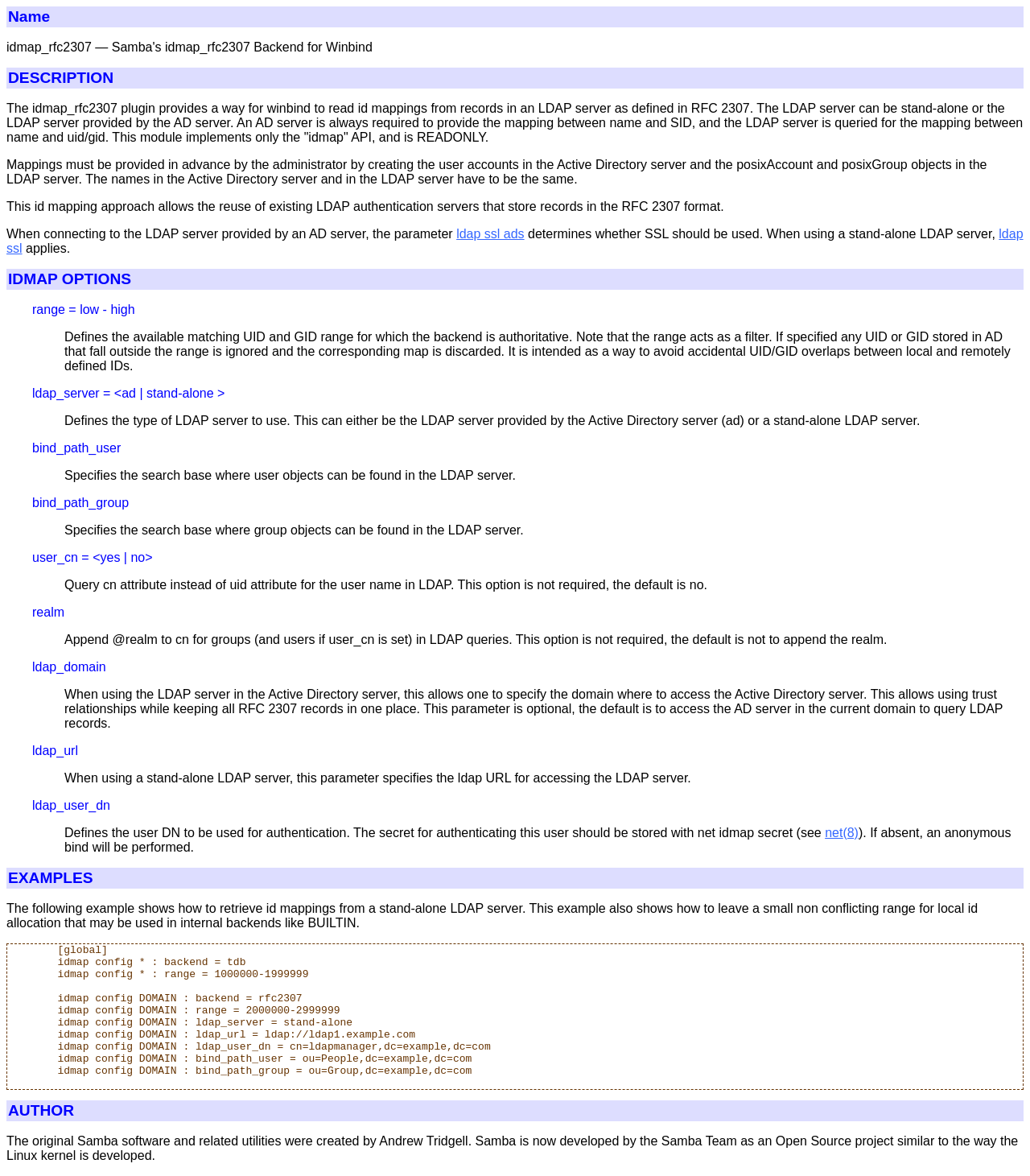Give a one-word or one-phrase response to the question: 
What is the purpose of the bind_path_user option?

Specify search base for user objects